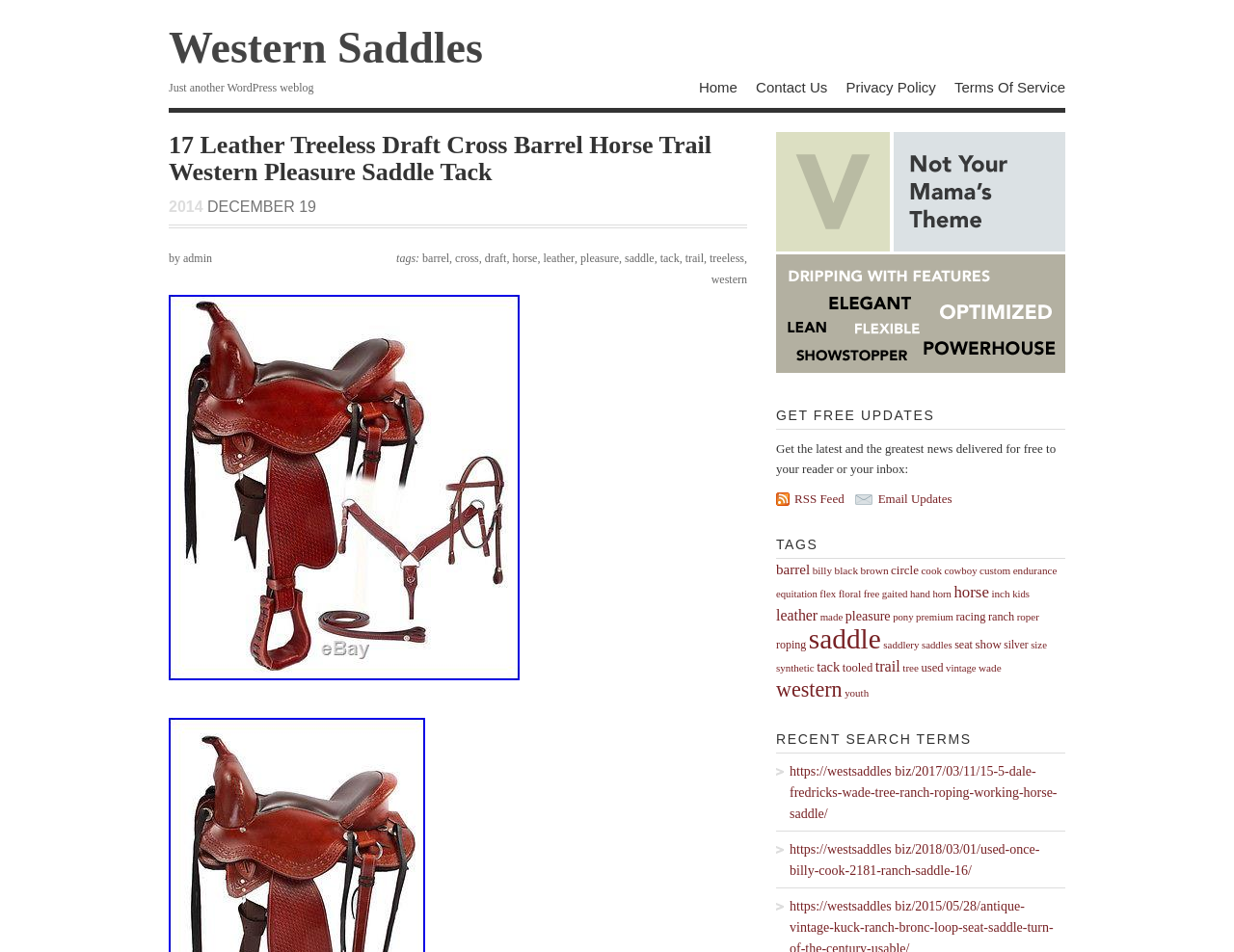Locate the bounding box coordinates of the clickable region necessary to complete the following instruction: "Click the link to create a new topic". Provide the coordinates in the format of four float numbers between 0 and 1, i.e., [left, top, right, bottom].

None